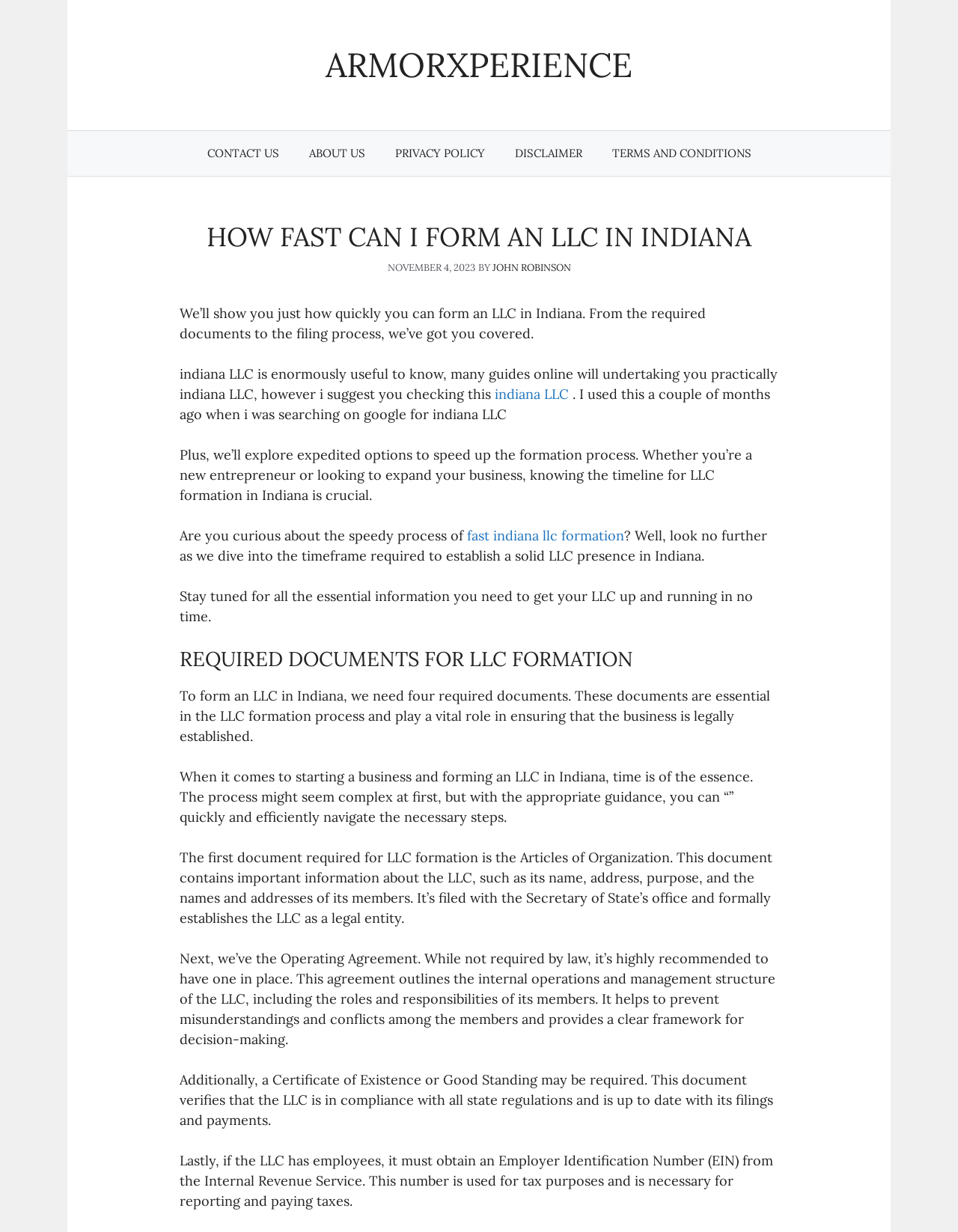Locate the bounding box coordinates of the element that should be clicked to execute the following instruction: "Click the 'fast indiana llc formation' link".

[0.488, 0.427, 0.652, 0.441]